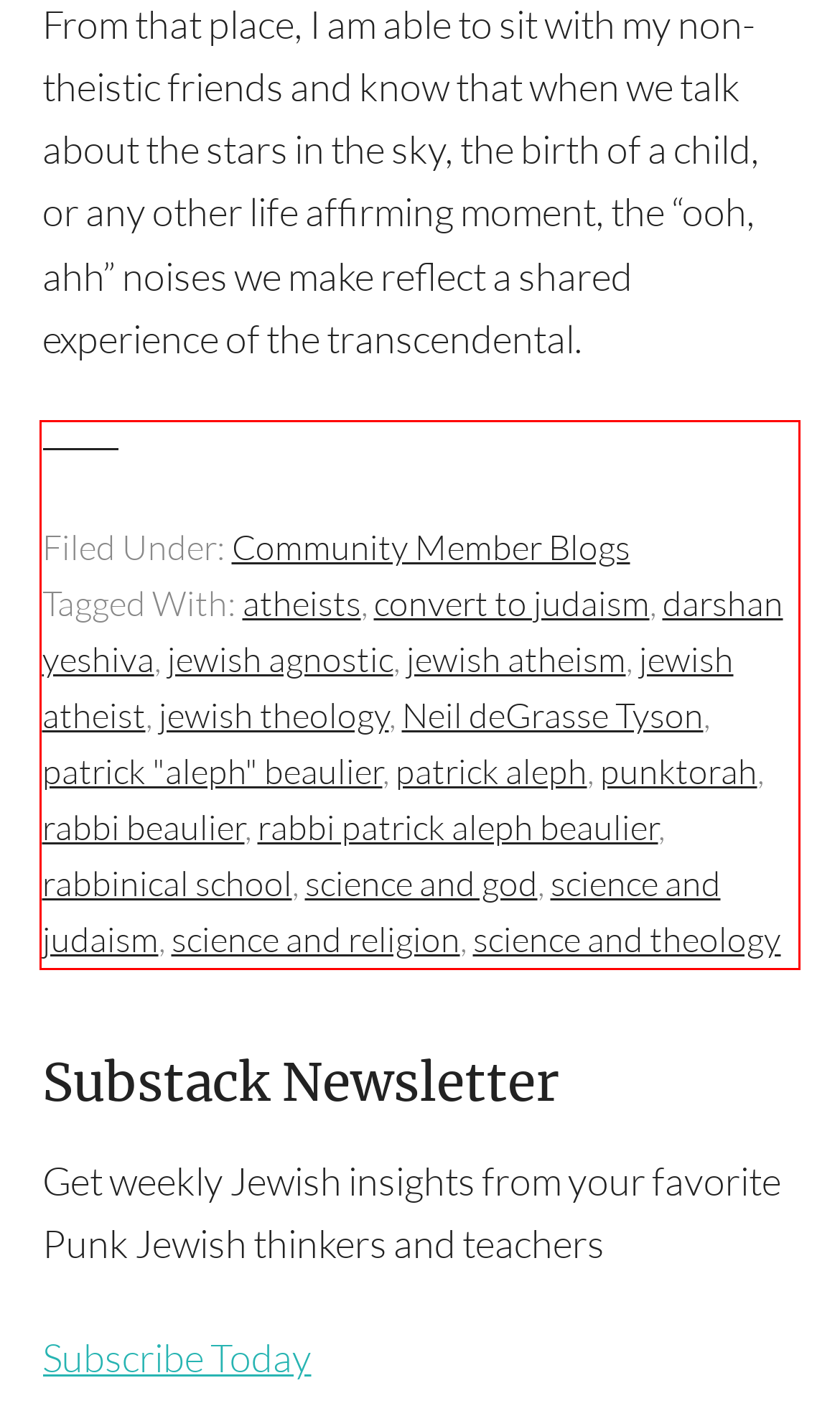Examine the webpage screenshot, find the red bounding box, and extract the text content within this marked area.

Filed Under: Community Member Blogs Tagged With: atheists, convert to judaism, darshan yeshiva, jewish agnostic, jewish atheism, jewish atheist, jewish theology, Neil deGrasse Tyson, patrick "aleph" beaulier, patrick aleph, punktorah, rabbi beaulier, rabbi patrick aleph beaulier, rabbinical school, science and god, science and judaism, science and religion, science and theology